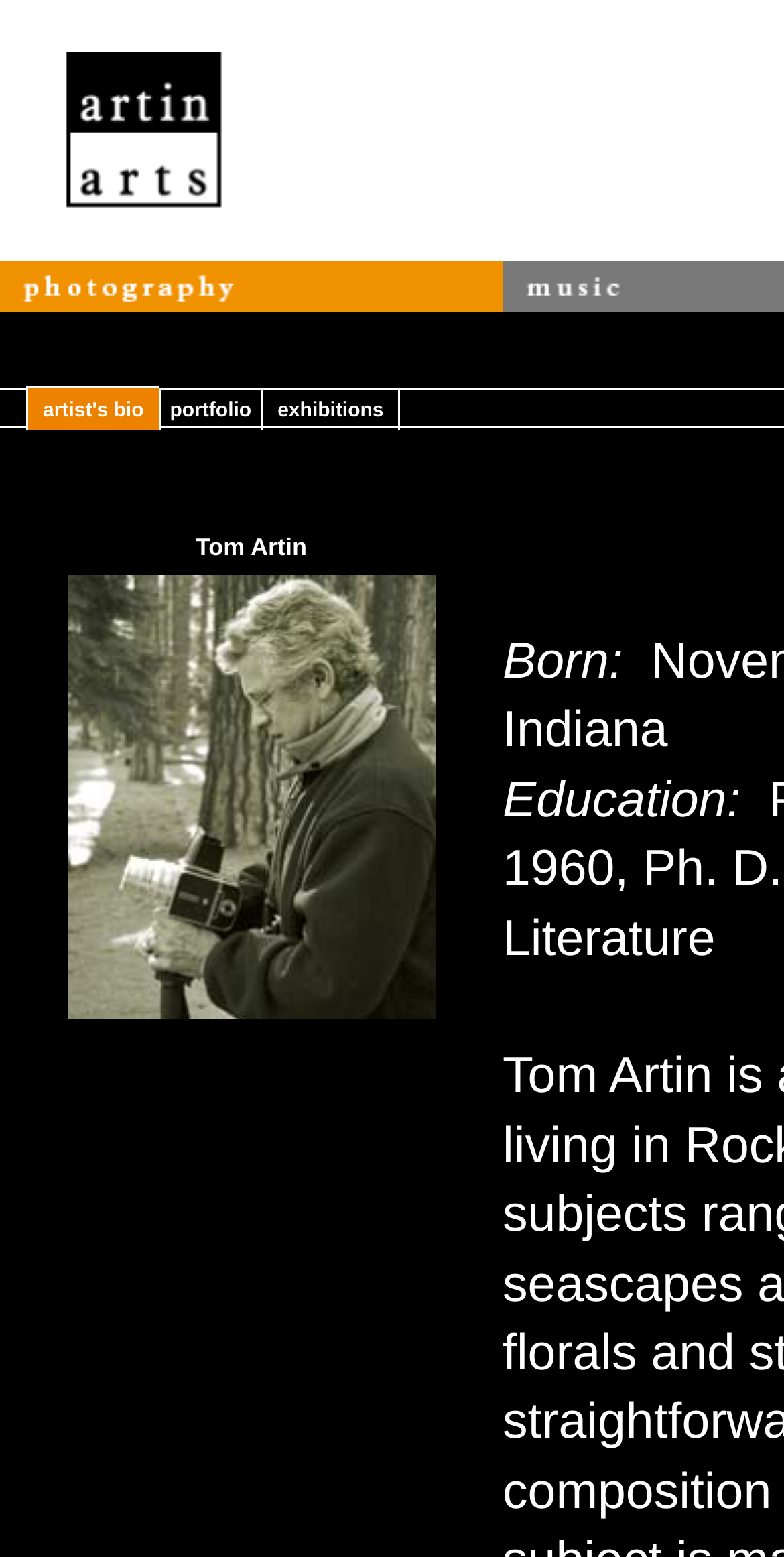Craft a detailed narrative of the webpage's structure and content.

The webpage is about the artist's bio, titled "Artin Arts: Artist's Bio". At the top, there are three links: an empty link, "portfolio", and "exhibitions", aligned horizontally and centered. 

Below the links, there is a table with five rows. The first row contains an image on the left side. The second row has a cell with the text "Tom Artin". The third row contains another image, positioned on the left side. The fourth row is empty, and the fifth row has an image on the left side, similar to the first and third rows.

On the right side of the table, there is a section with the title "Education:". This section is positioned near the middle of the webpage.

At the bottom, there is another section with a link and an image, which is aligned to the left side of the webpage.